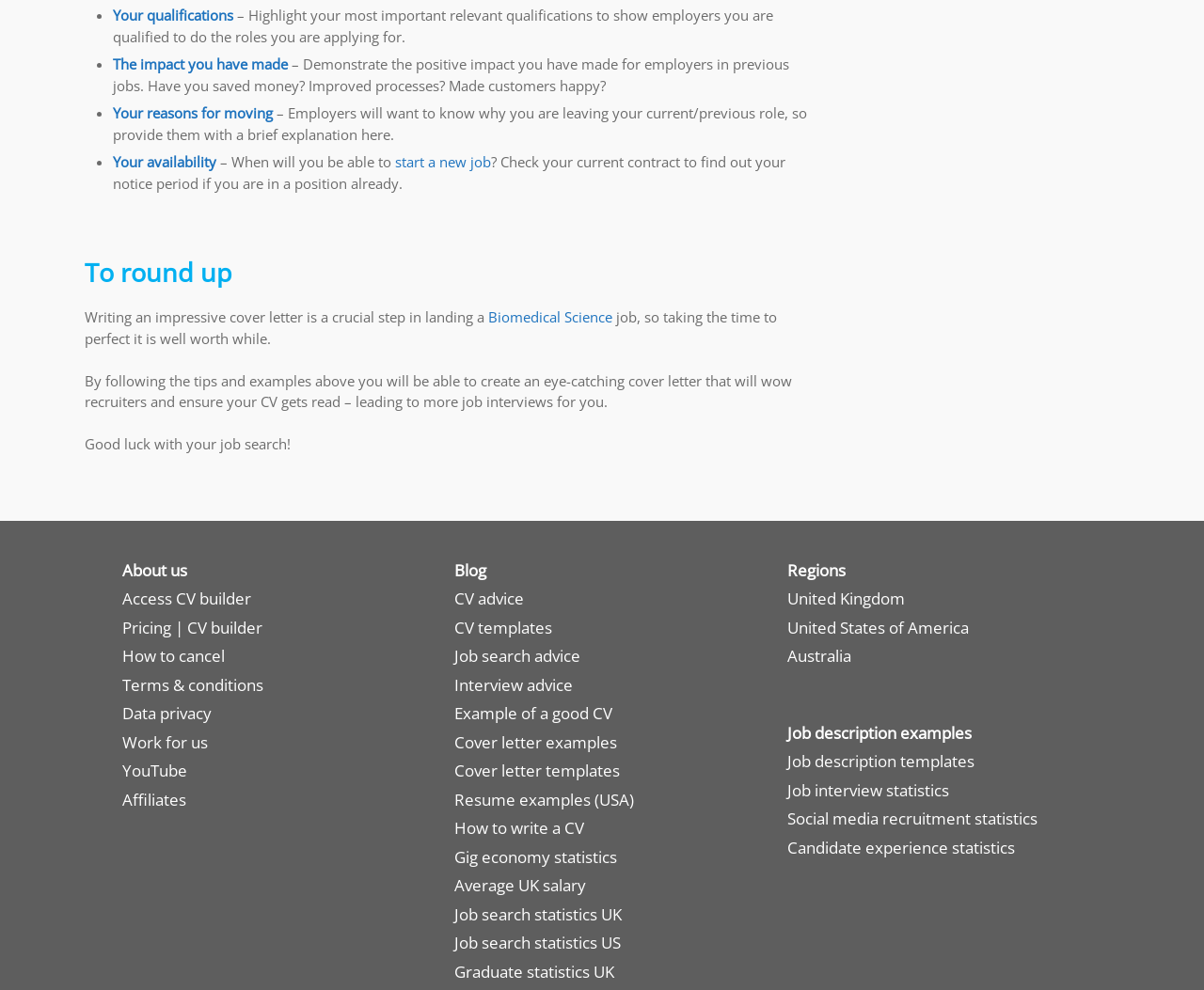Determine the bounding box coordinates for the area you should click to complete the following instruction: "Check 'Job search advice'".

[0.378, 0.652, 0.482, 0.673]